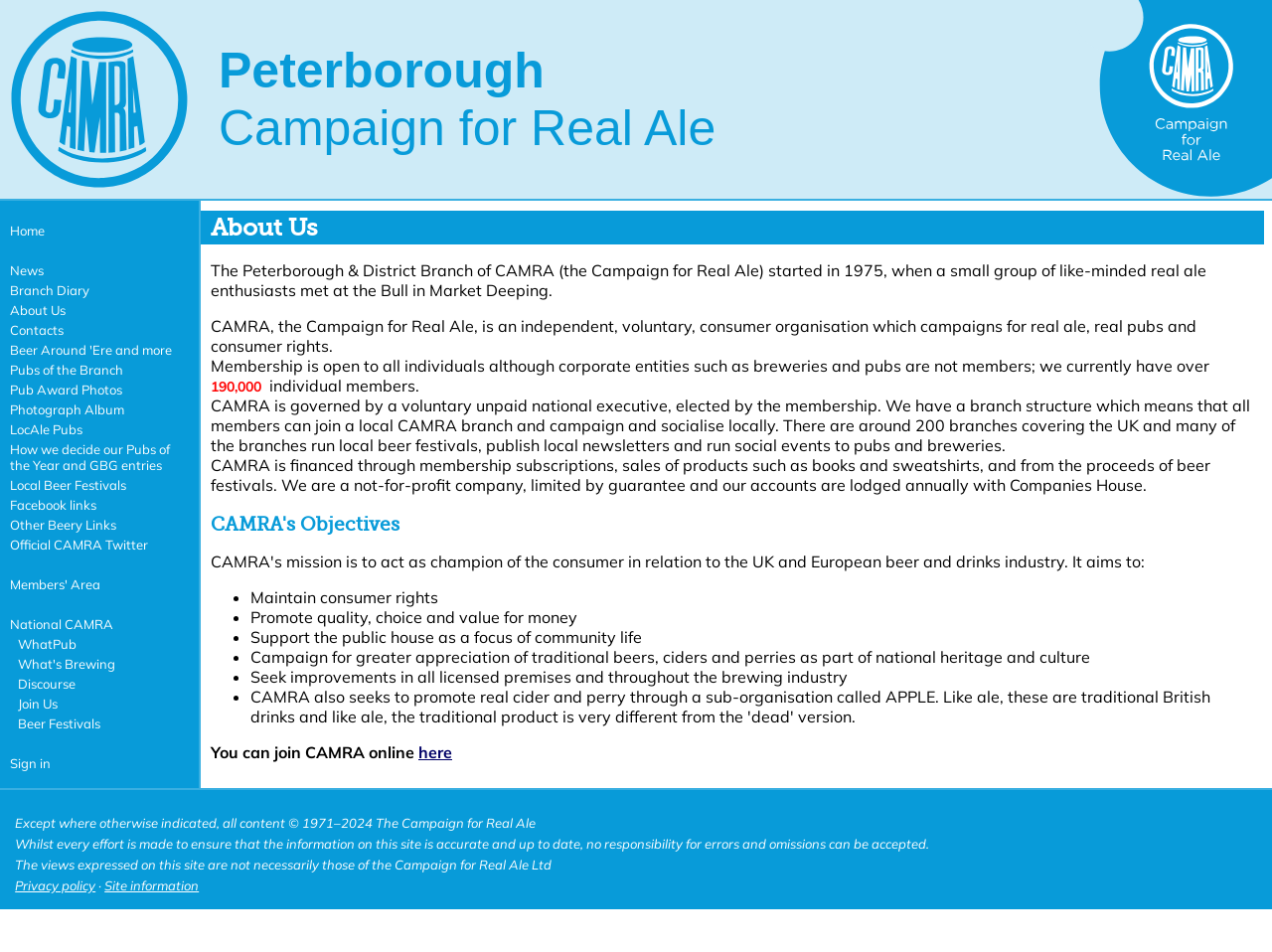What is the focus of community life according to CAMRA?
Based on the image, provide a one-word or brief-phrase response.

Public house